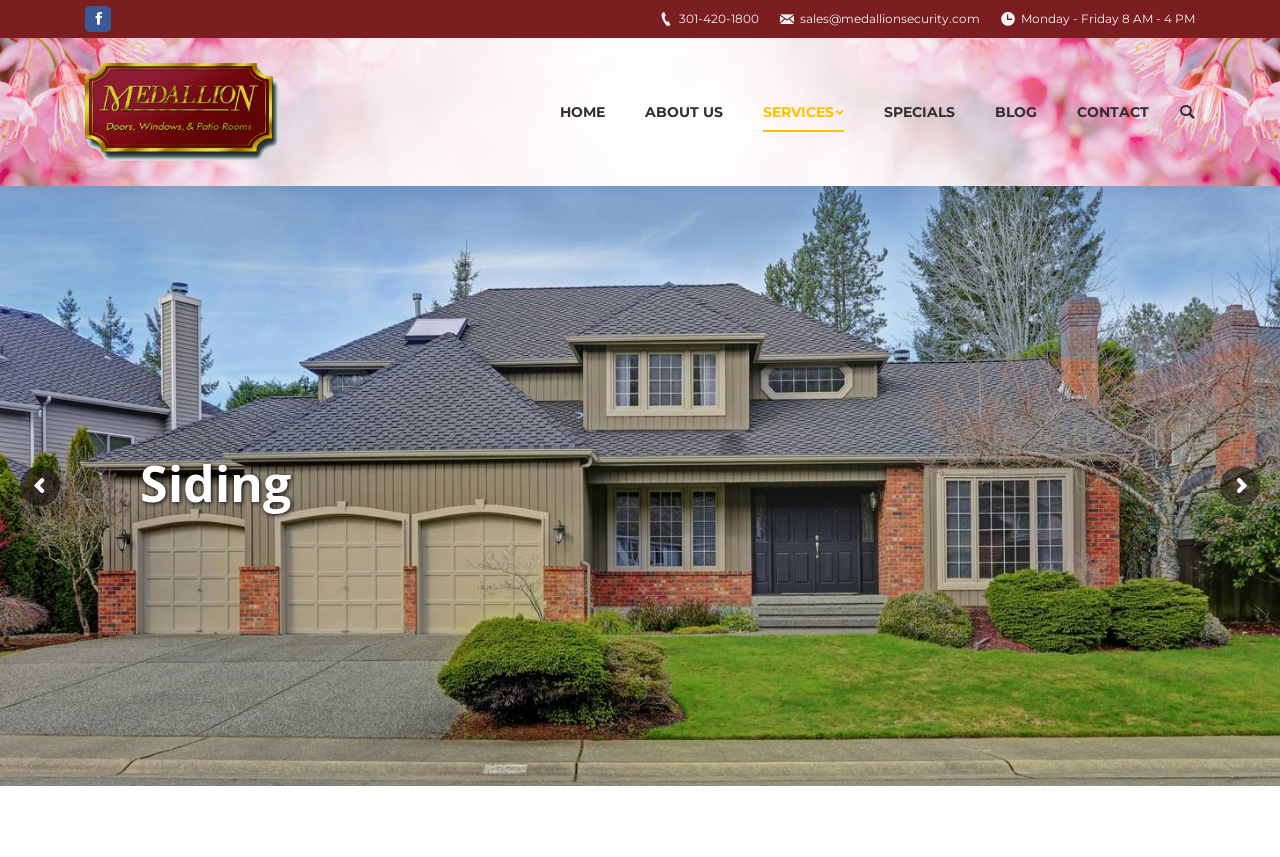Reply to the question below using a single word or brief phrase:
What is the name of the company?

Medallion Security